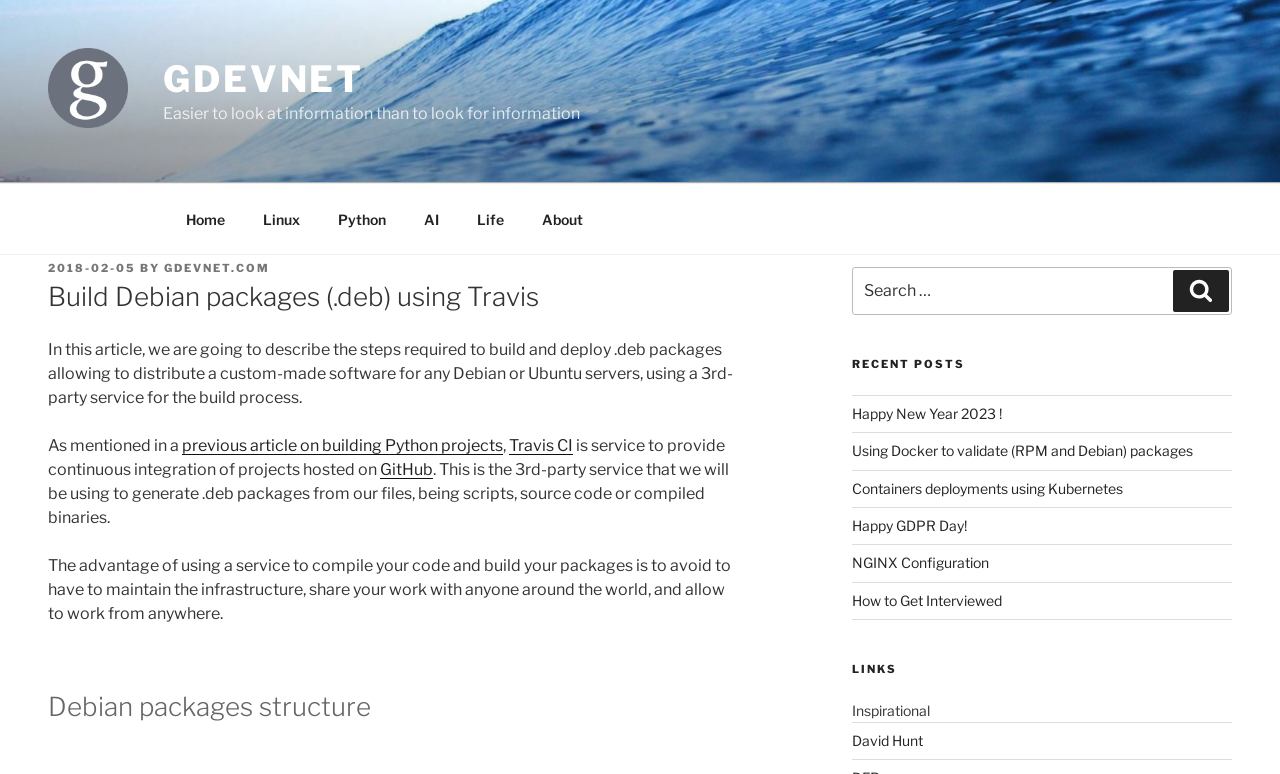Use the information in the screenshot to answer the question comprehensively: What is the website's tagline?

I found the website's tagline by looking at the StaticText element with the description 'Easier to look at information than to look for information' located at [0.127, 0.134, 0.453, 0.159]. This element is a child of the Root Element and is positioned below the navigation menu.